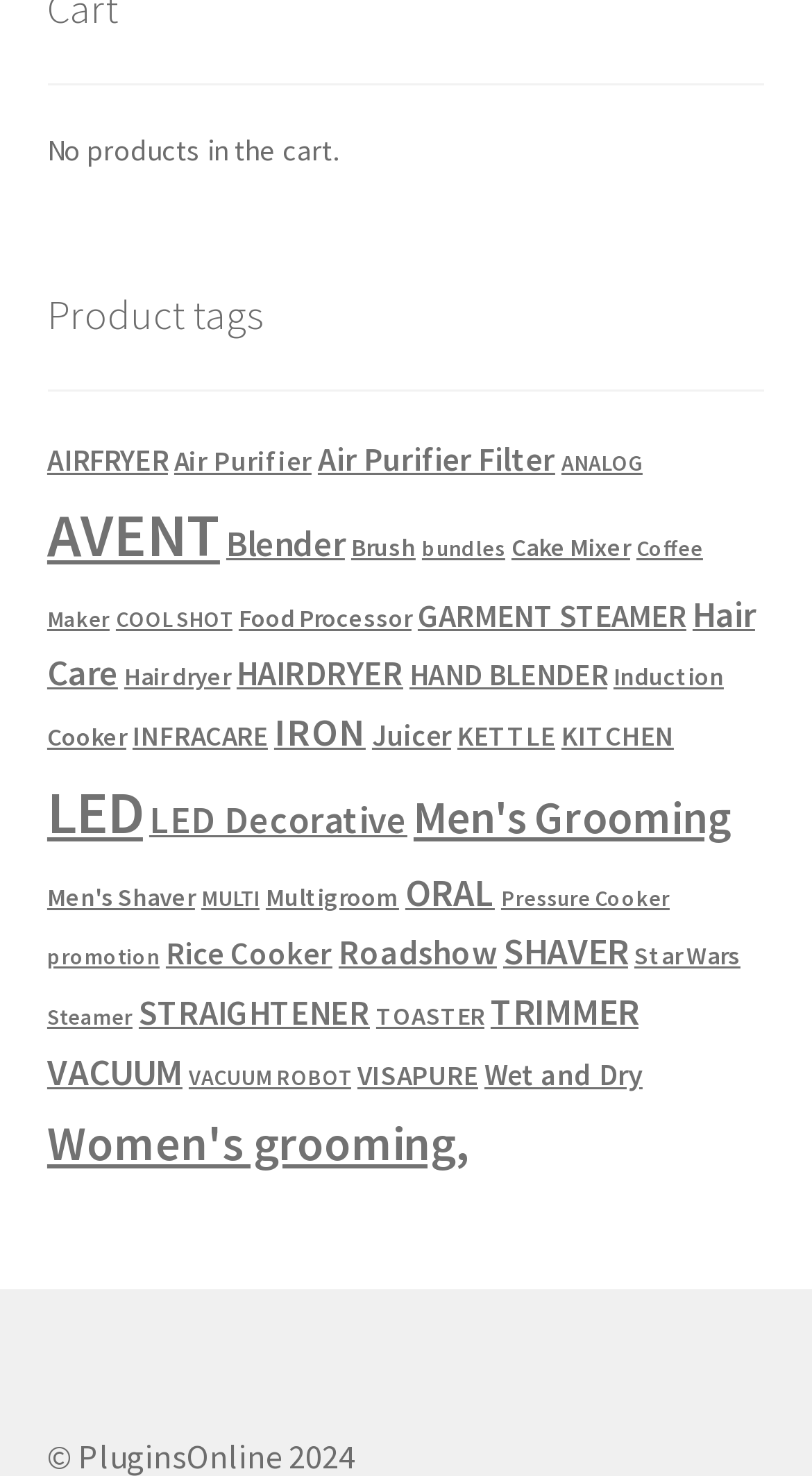What is the category located at the bottom-left of the webpage?
Look at the screenshot and respond with a single word or phrase.

Women's grooming